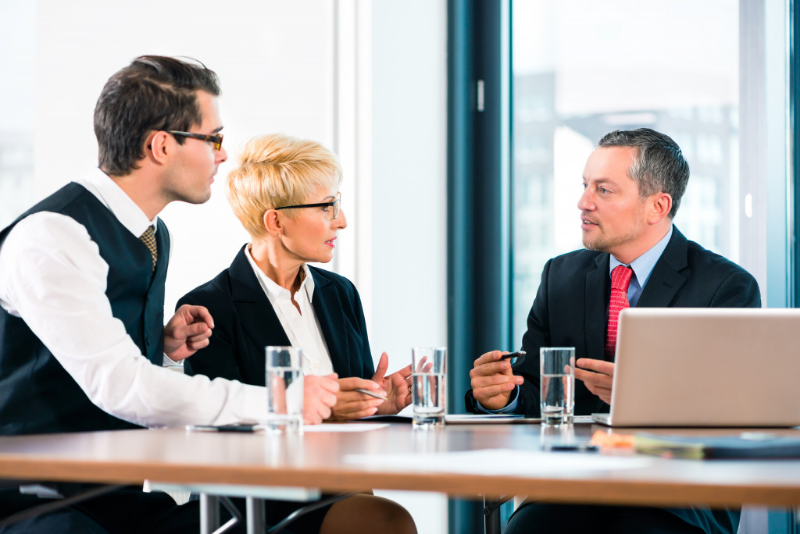Generate a detailed caption for the image.

In a professional setting, a small group of business owners engage in a focused discussion with their financial consultant. The scene captures two individuals—one with glasses and short blond hair, dressed in a smart black blazer, and the other wearing a dark suit and a red tie—actively participating in the conversation. The third person, seated across the table, appears to be listening attentively while taking notes. In front of them, glass water tumblers and a laptop indicate a collaborative meeting environment. This image illustrates the value of hiring experienced financial advisors who offer critical insights and assistance in navigating complex financial decisions.